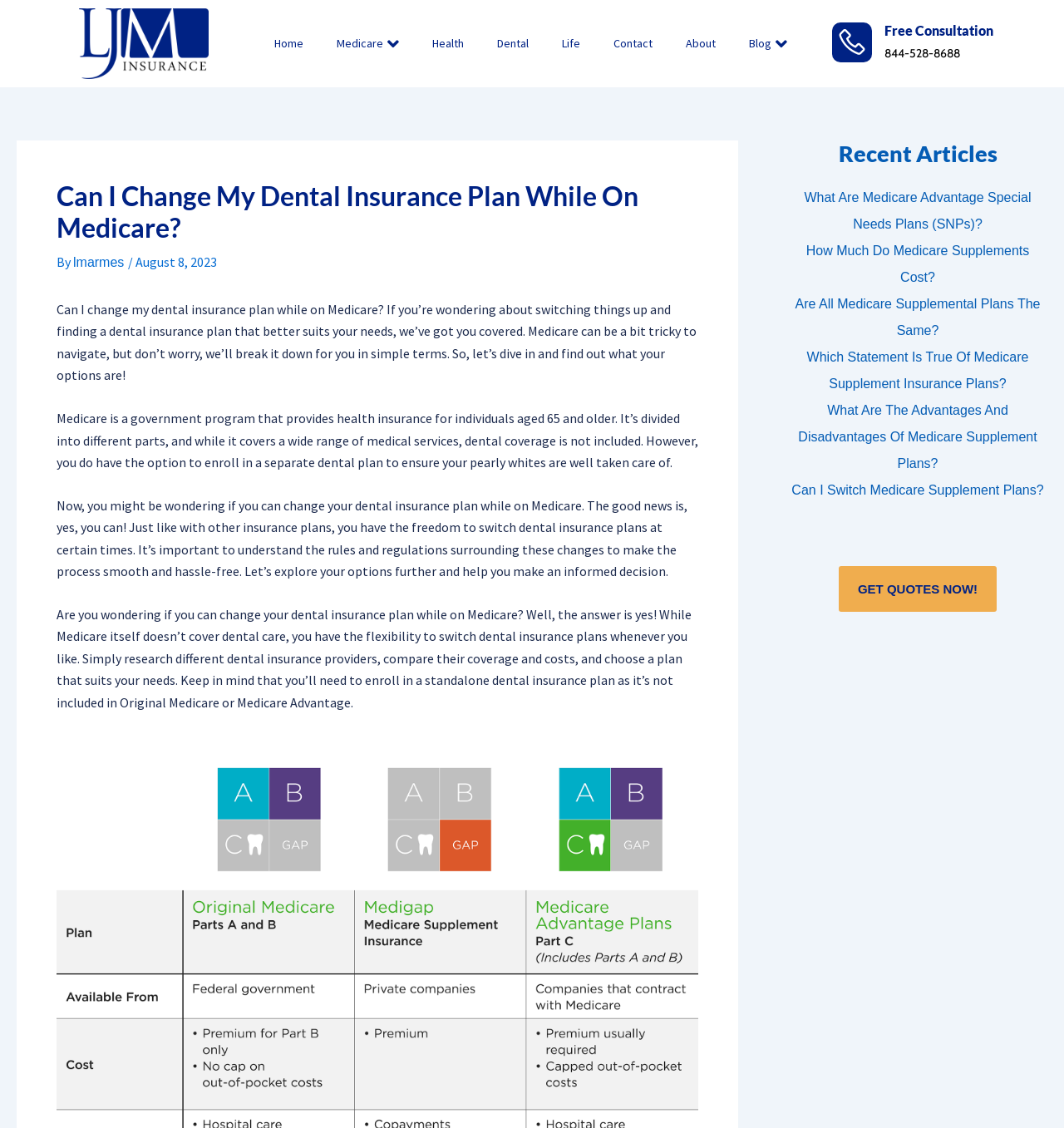Determine the bounding box coordinates of the target area to click to execute the following instruction: "Click the 'GET QUOTES NOW!' button."

[0.788, 0.502, 0.937, 0.542]